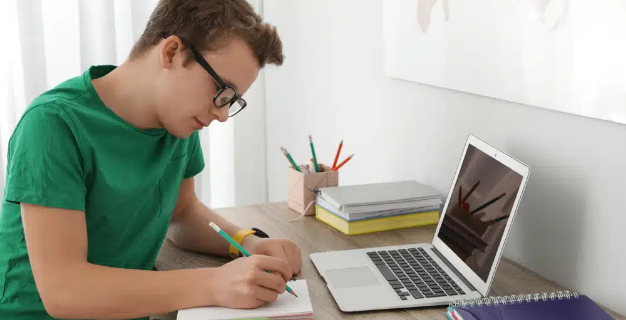Elaborate on the image with a comprehensive description.

A focused young student is engaged in studying at a desk, wearing a green t-shirt and glasses. He is intently writing in a notebook with a pen while a laptop is open in front of him, displaying an image of colorful pencils. The workspace is organized with a small container of pens and pencils, along with neatly stacked notebooks. Sunlight streams through the curtains, creating a bright and inviting study environment that enhances concentration and creativity. This scene captures the essence of a dedicated learning moment, emphasizing the importance of preparation and focus in academic pursuits.